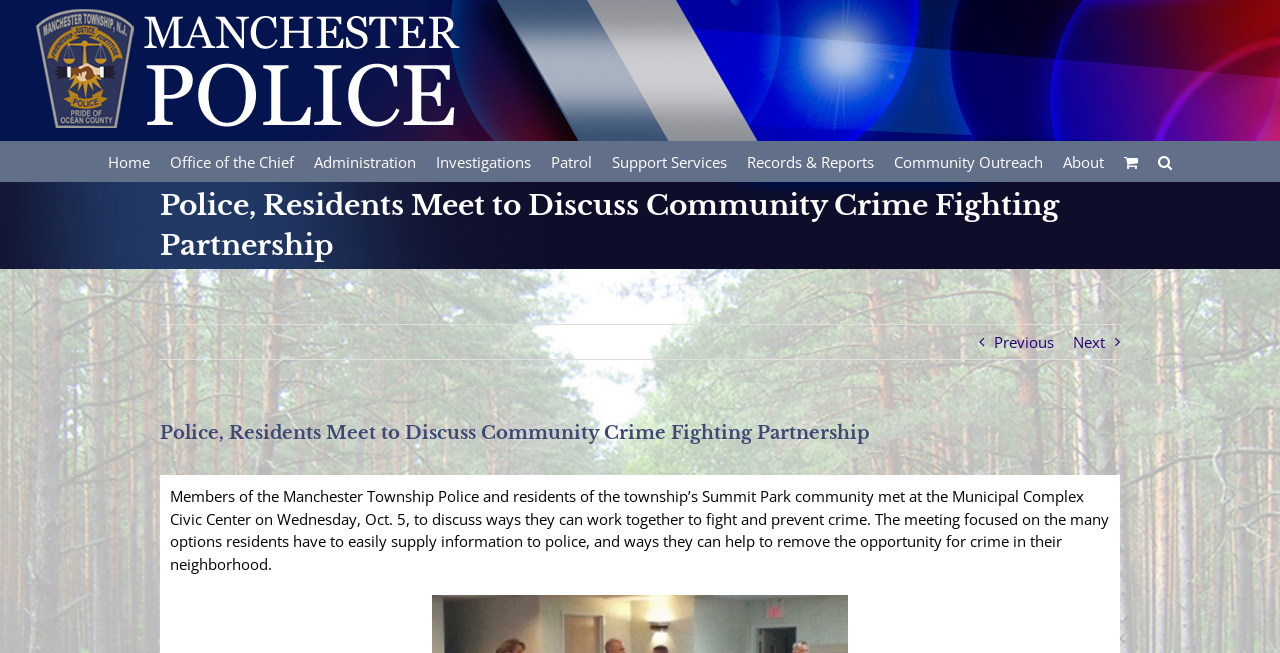Please identify the coordinates of the bounding box that should be clicked to fulfill this instruction: "Click the 3Rych Logo".

None